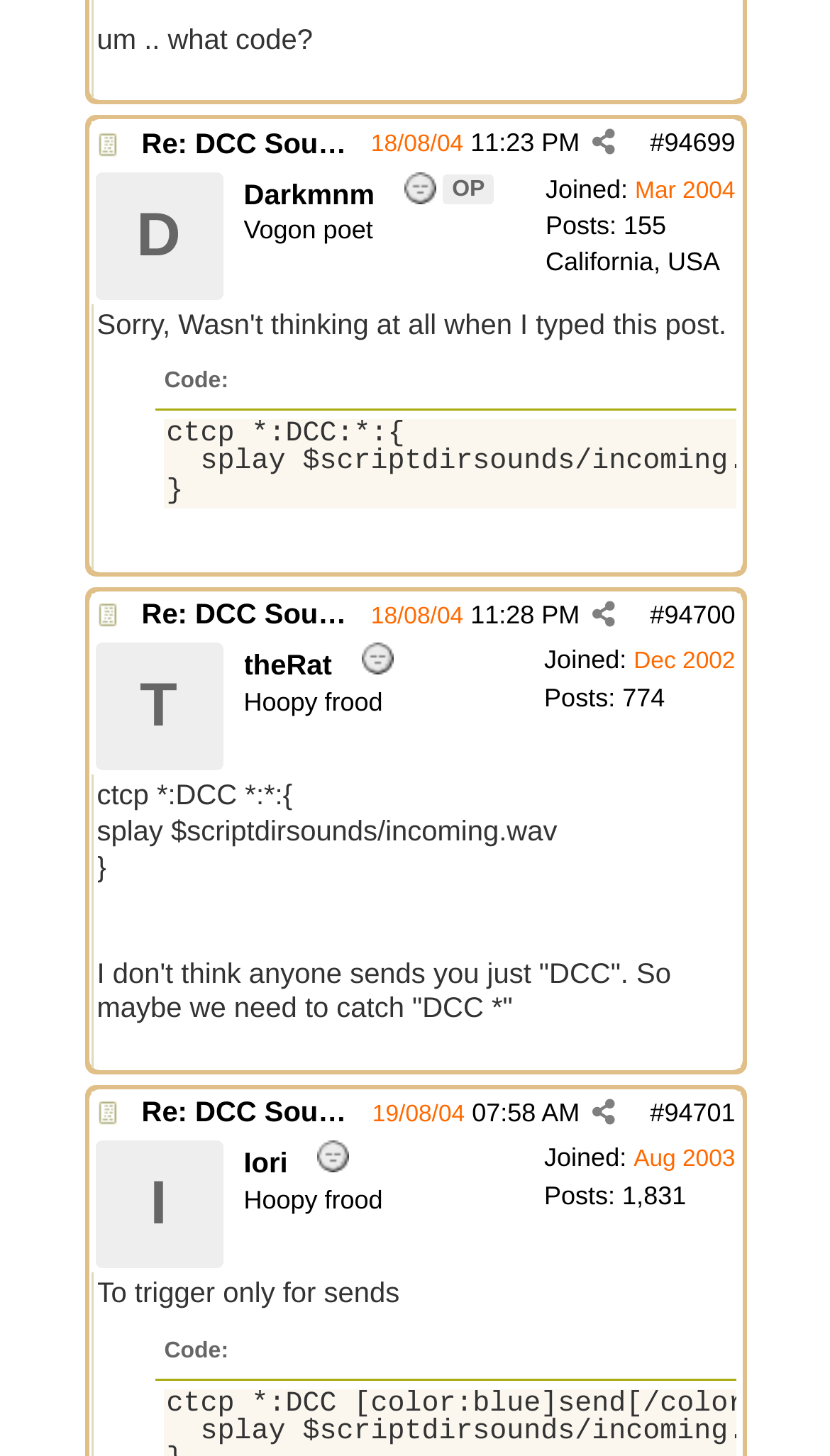Based on the image, please elaborate on the answer to the following question:
What is the date of the second post?

I looked at the second grid cell and found that the date of the second post is '18/08/04' as indicated by the static text '18/08/04'.